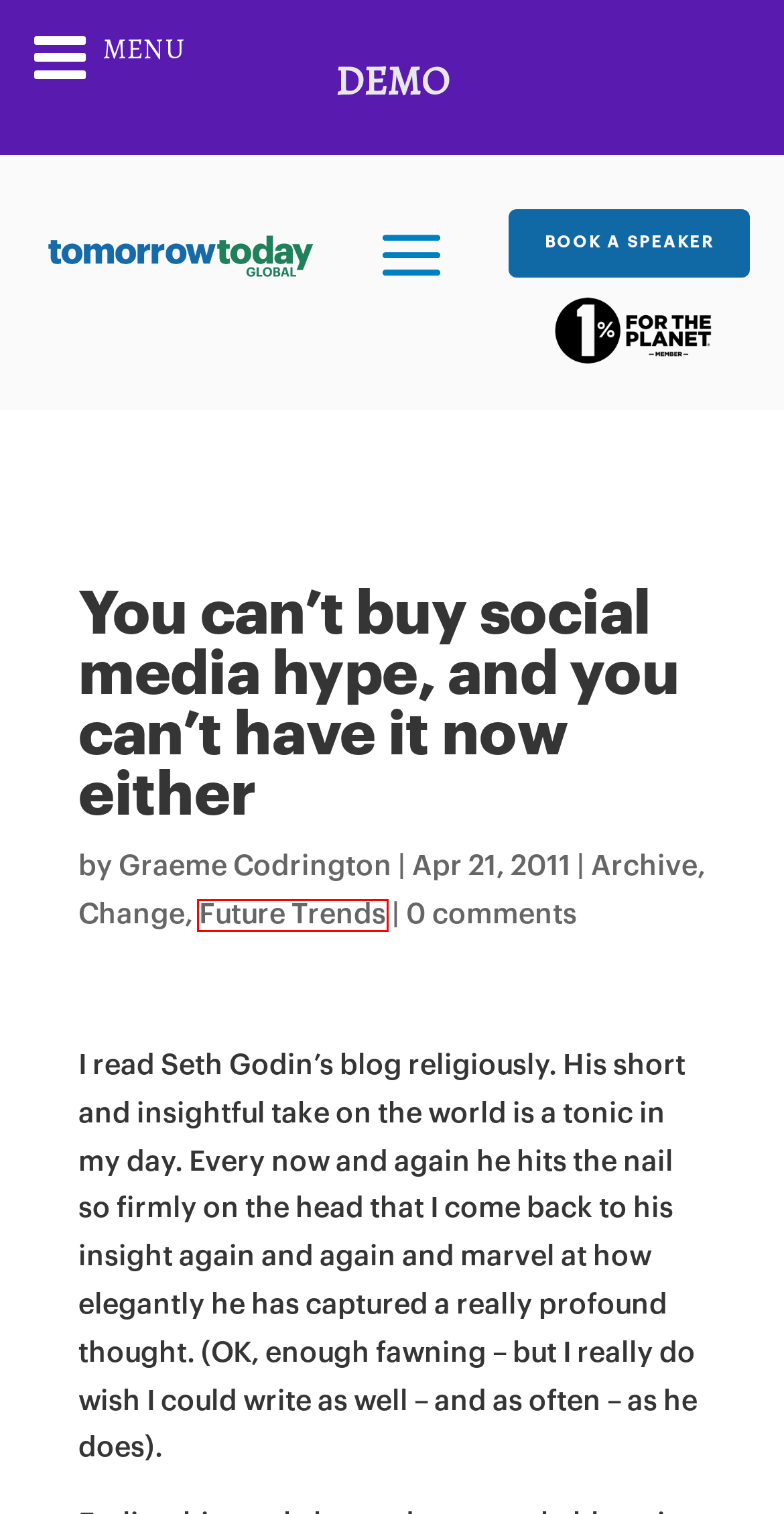Given a webpage screenshot with a UI element marked by a red bounding box, choose the description that best corresponds to the new webpage that will appear after clicking the element. The candidates are:
A. Academy - TomorrowToday Global
B. Parenting - TomorrowToday Global
C. Future Trends - TomorrowToday Global
D. Clients - TomorrowToday Global
E. Archive - TomorrowToday Global
F. Graeme Codrington - TomorrowToday Global
G. Change - TomorrowToday Global
H. TomorrowToday Global - Preparing your business for the future of work.

C